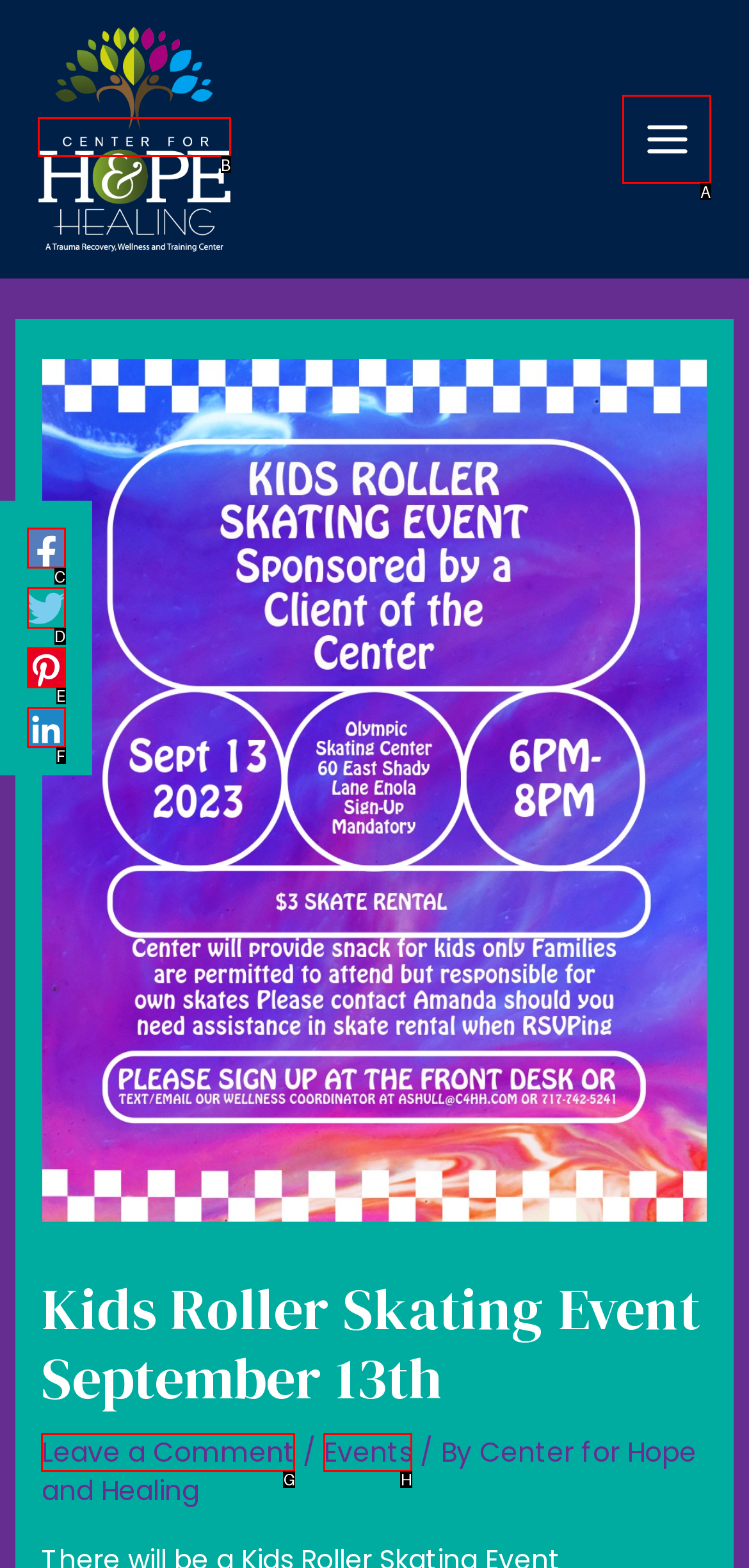Which UI element should you click on to achieve the following task: Visit the Center for Hope and Healing website? Provide the letter of the correct option.

B